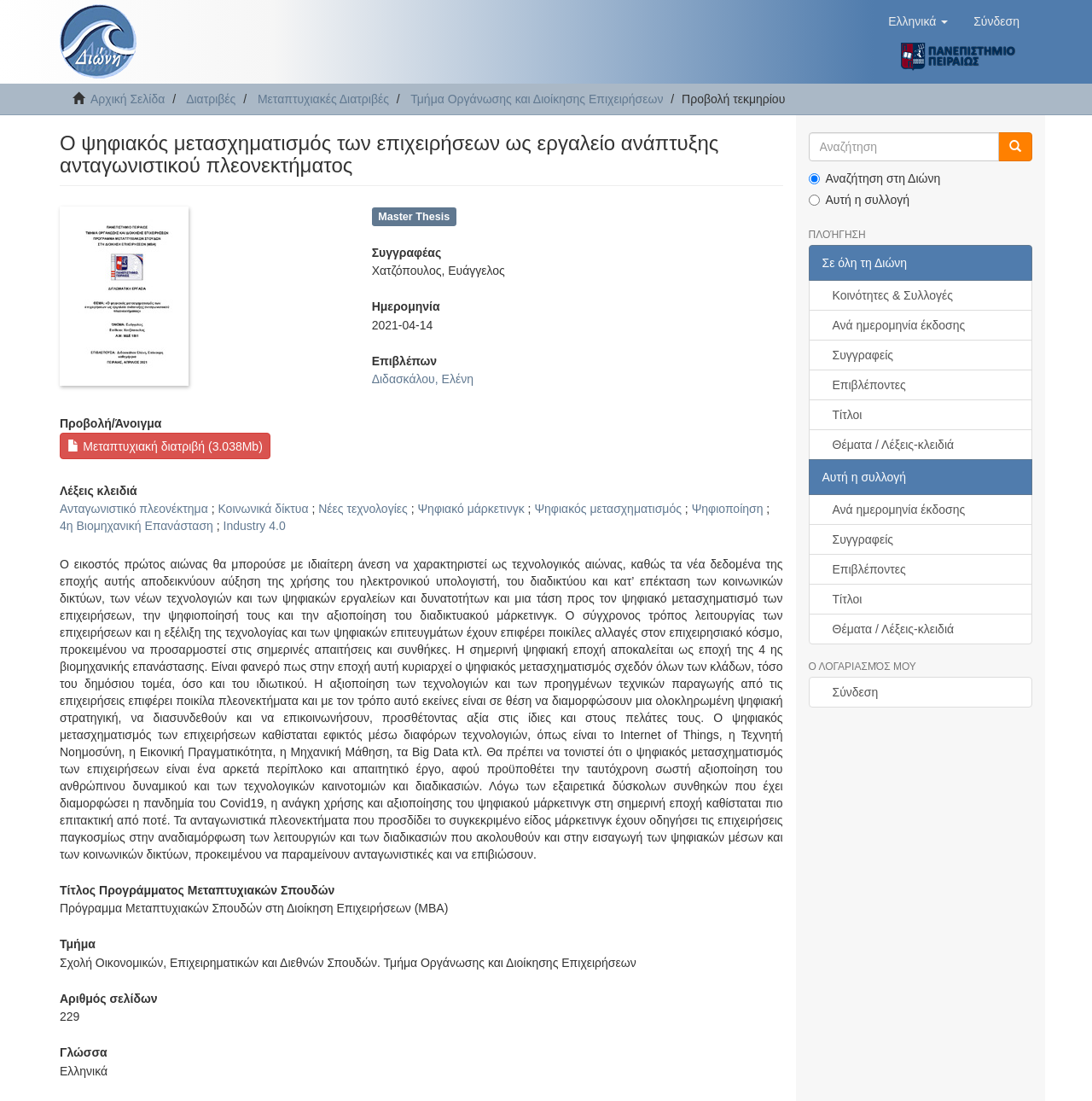Find the bounding box coordinates of the clickable region needed to perform the following instruction: "Click the 'Διατριβές' link". The coordinates should be provided as four float numbers between 0 and 1, i.e., [left, top, right, bottom].

[0.17, 0.084, 0.216, 0.096]